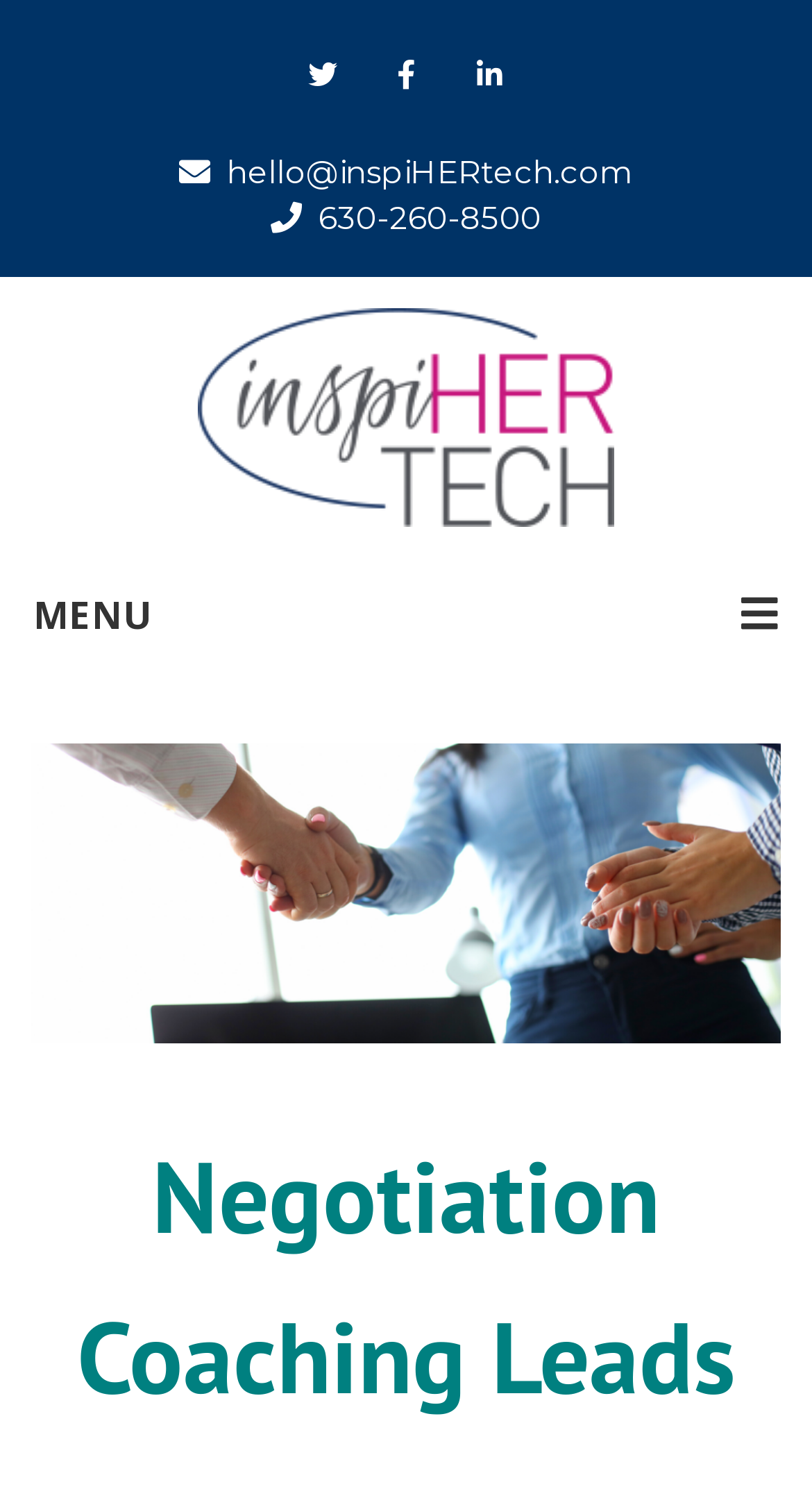Is there a menu on the webpage?
Give a single word or phrase answer based on the content of the image.

Yes